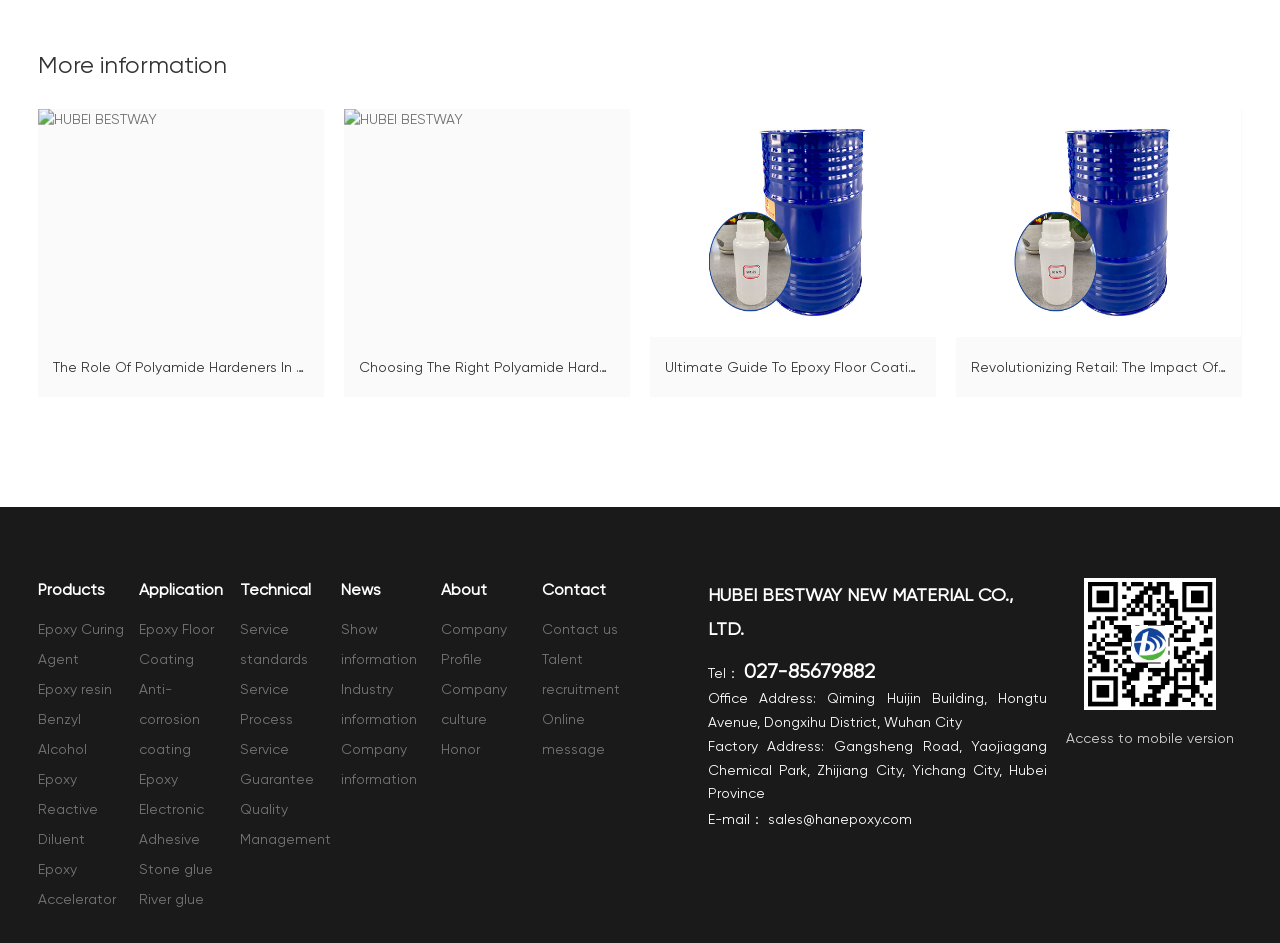Please mark the bounding box coordinates of the area that should be clicked to carry out the instruction: "Read about epoxy floor coating".

[0.109, 0.651, 0.177, 0.715]